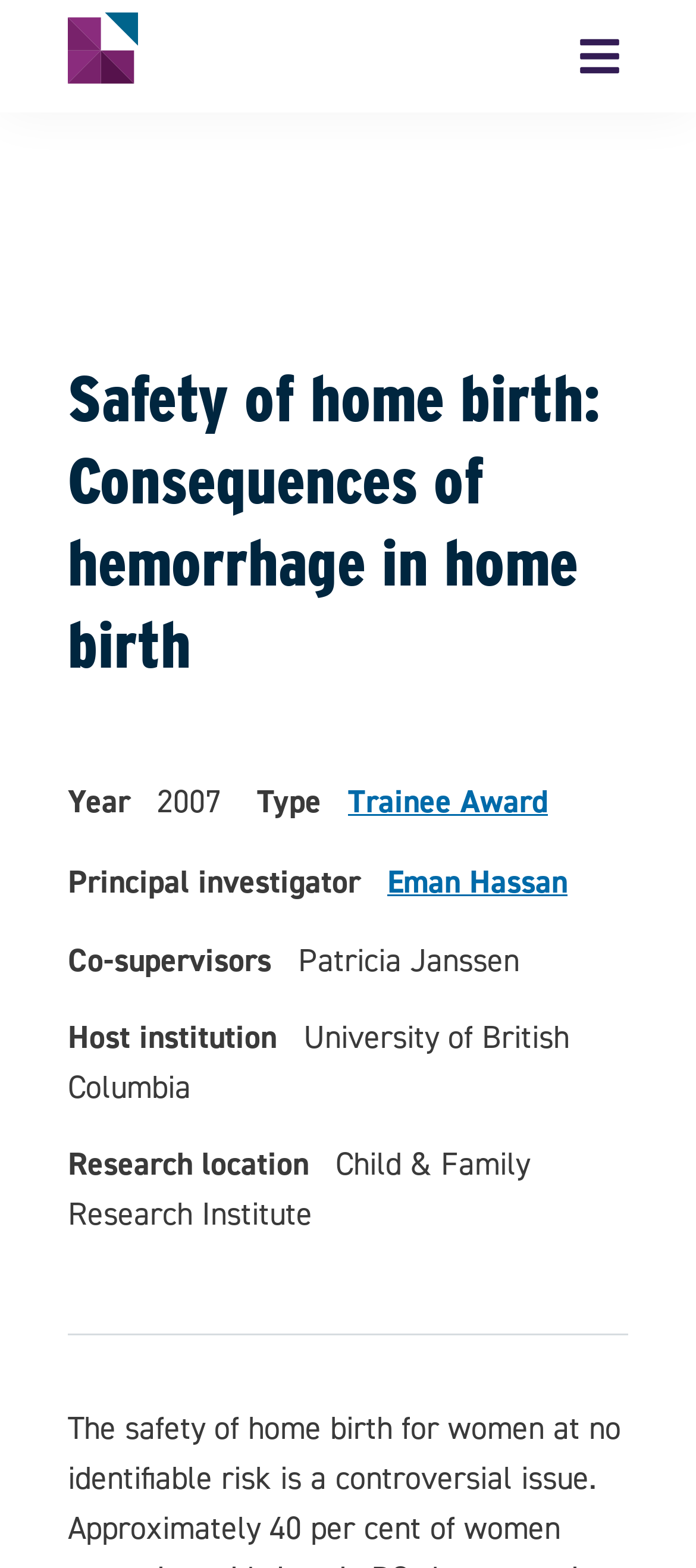Respond concisely with one word or phrase to the following query:
What is the year of the research?

2007